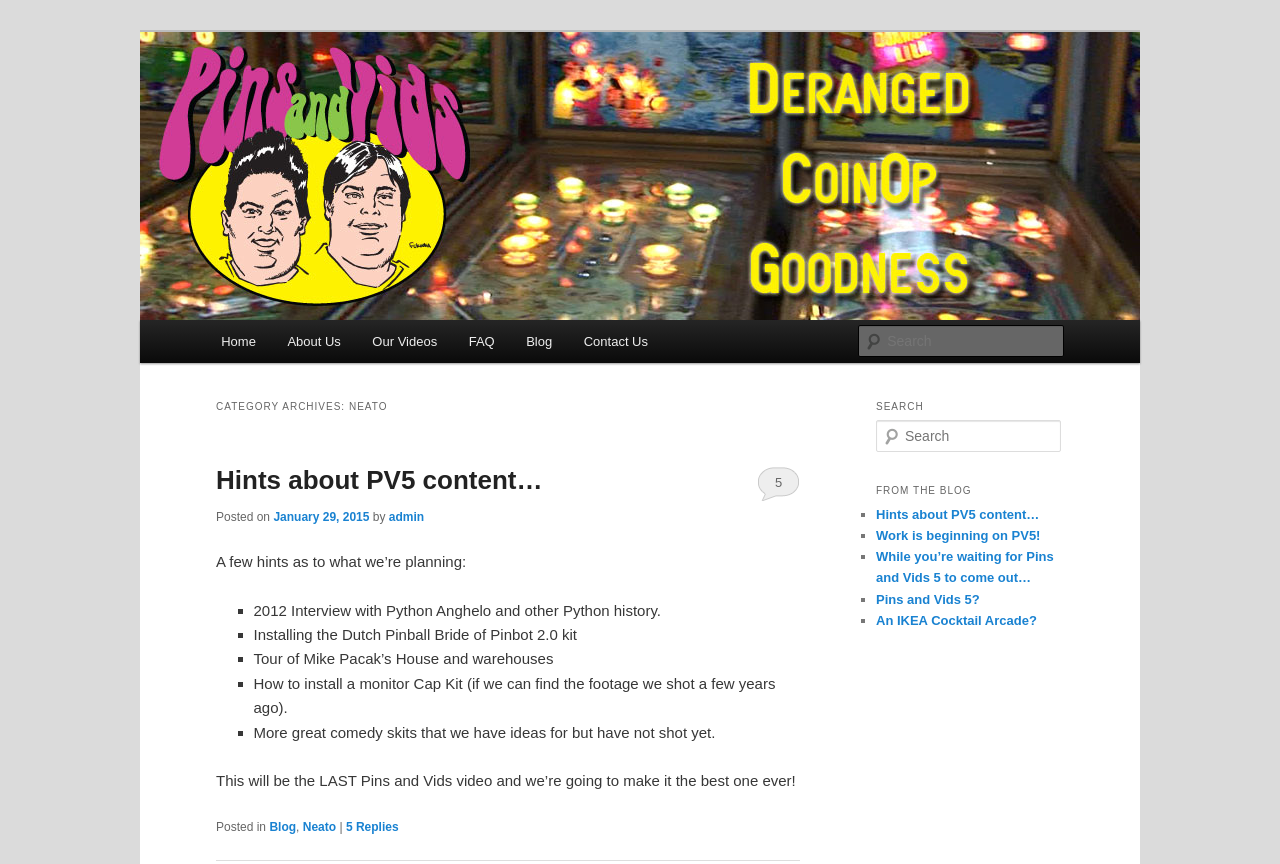What is the purpose of the textbox with the placeholder 'Search Search'?
Refer to the image and provide a thorough answer to the question.

I found a textbox element with the placeholder 'Search Search' and a static text element next to it with the text 'Search', so I inferred that the purpose of this textbox is to search for something.